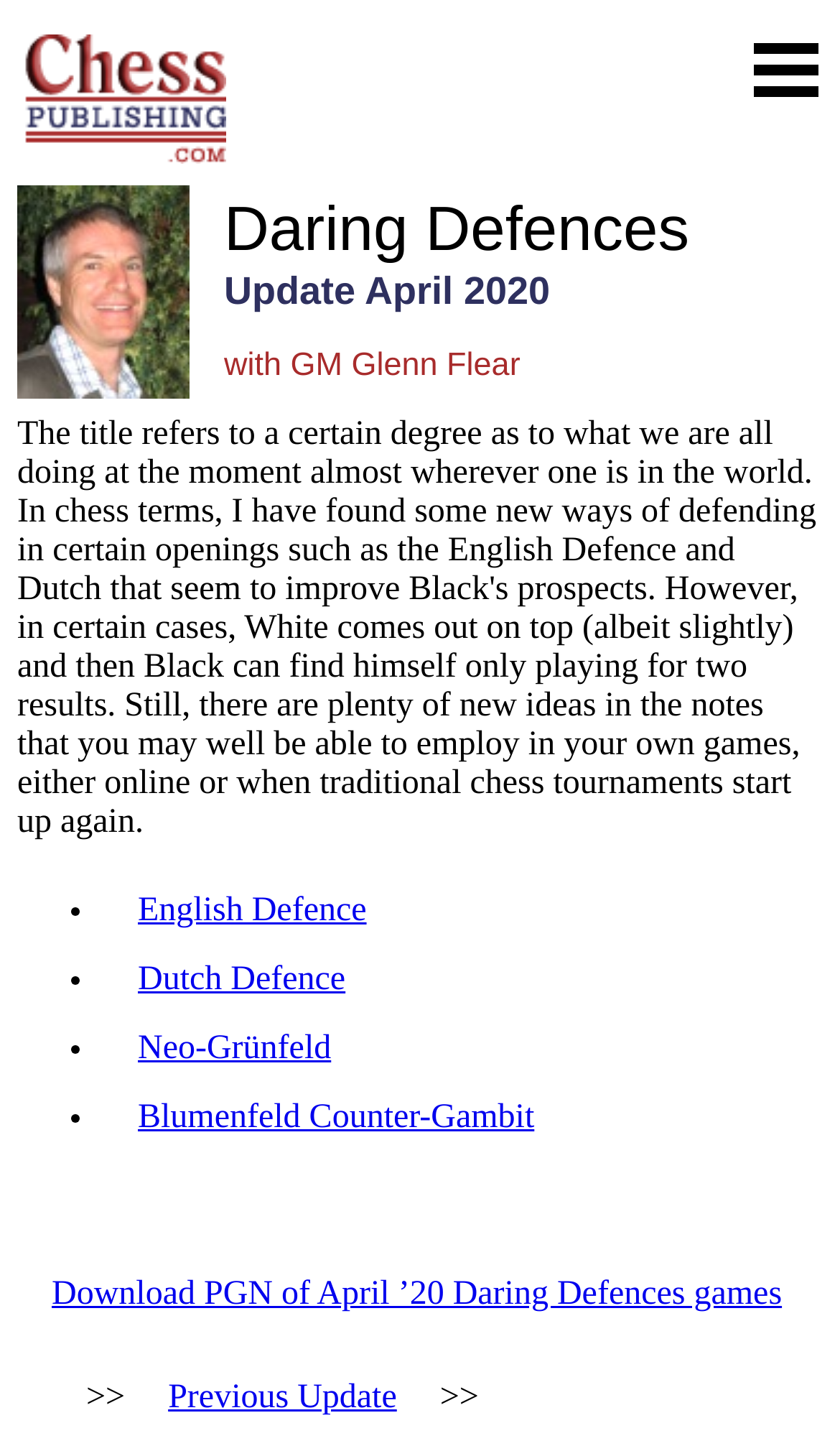Give a succinct answer to this question in a single word or phrase: 
What is the month and year of the update mentioned on this webpage?

April 2020